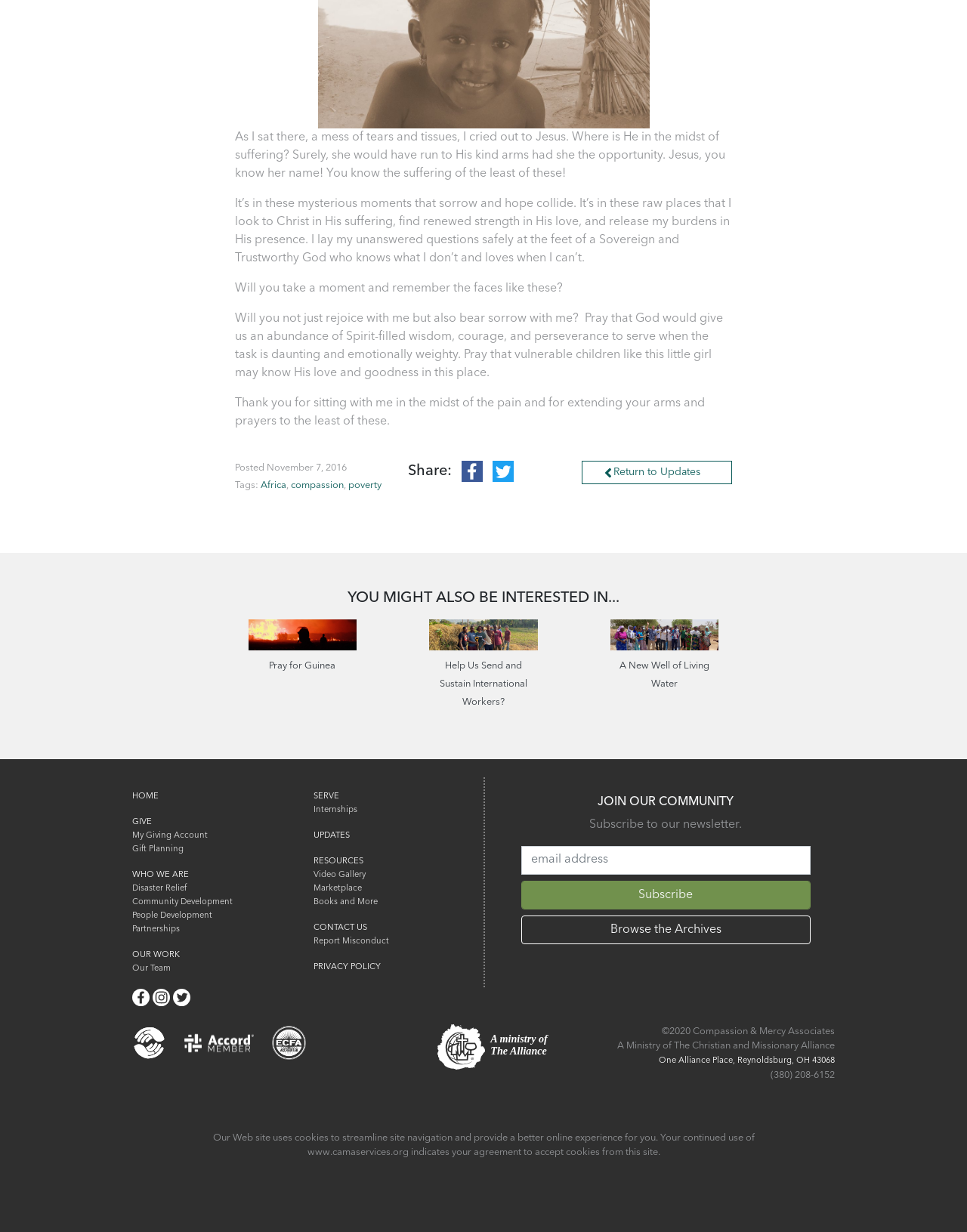Answer the question in one word or a short phrase:
What is the organization's name?

Compassion & Mercy Associates